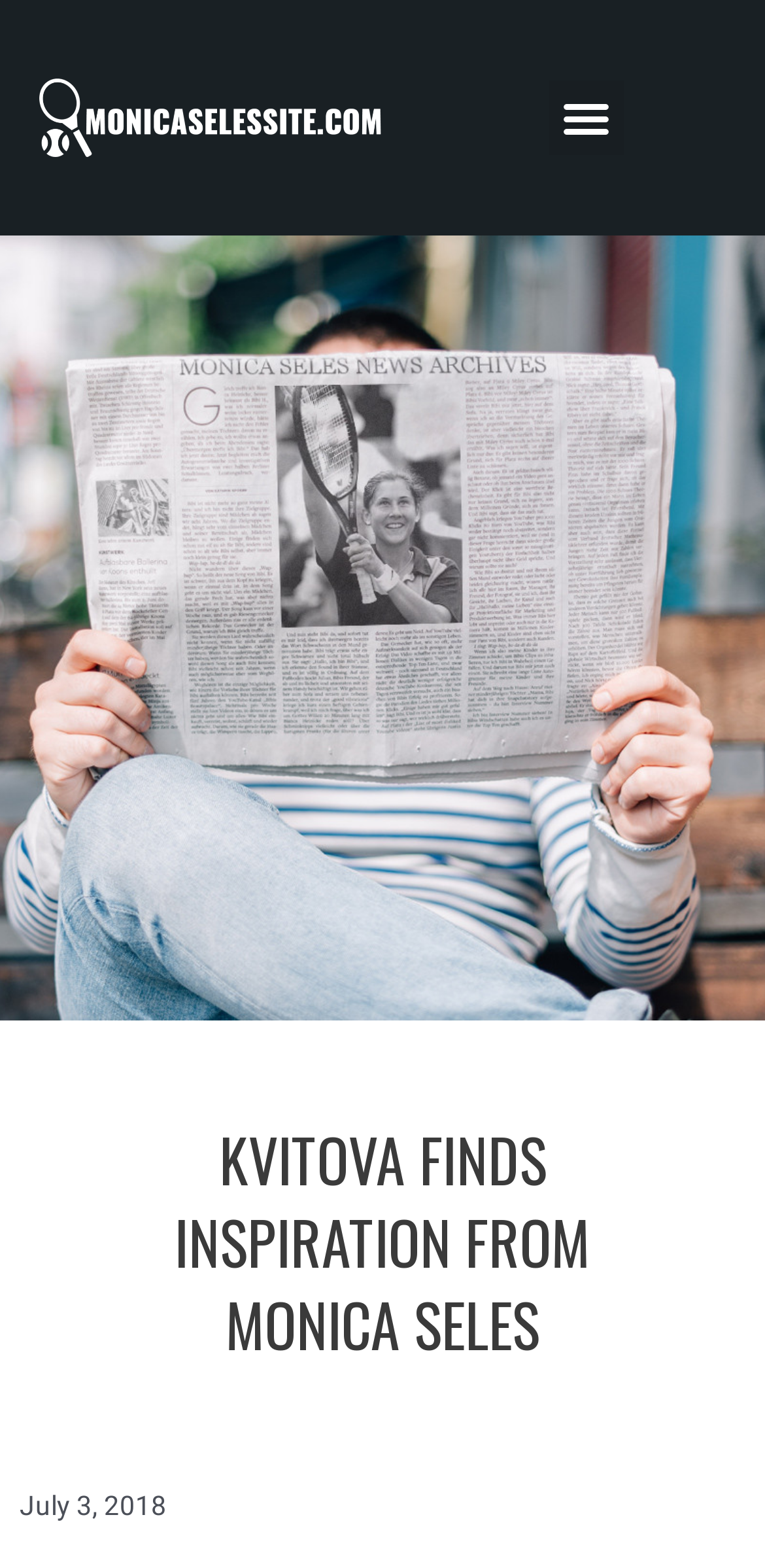Determine the bounding box coordinates of the UI element that matches the following description: "Baby Shusher". The coordinates should be four float numbers between 0 and 1 in the format [left, top, right, bottom].

None